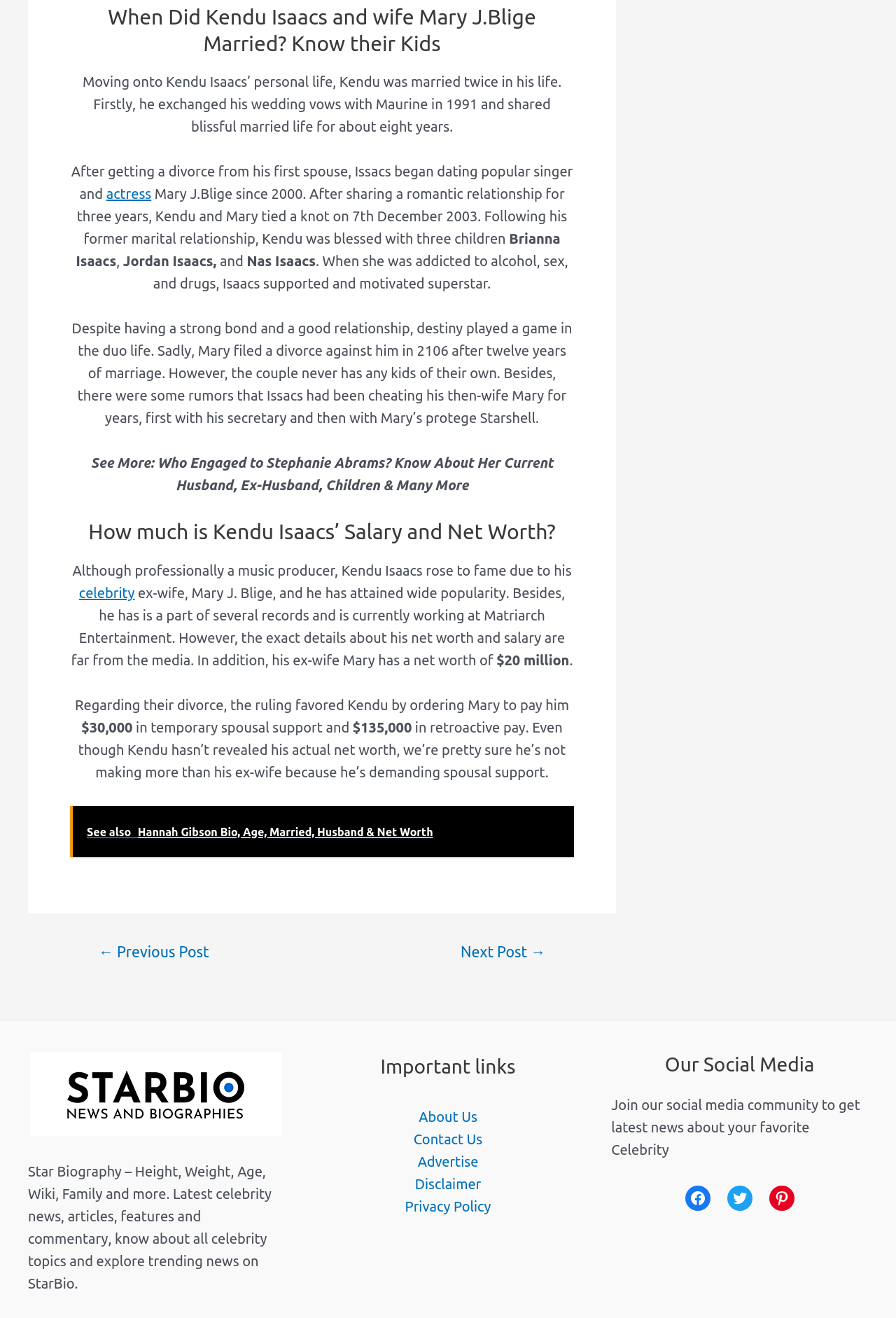Please mark the clickable region by giving the bounding box coordinates needed to complete this instruction: "Read Signs Your Vehicle Needs Reliable Auto Maintenance".

None